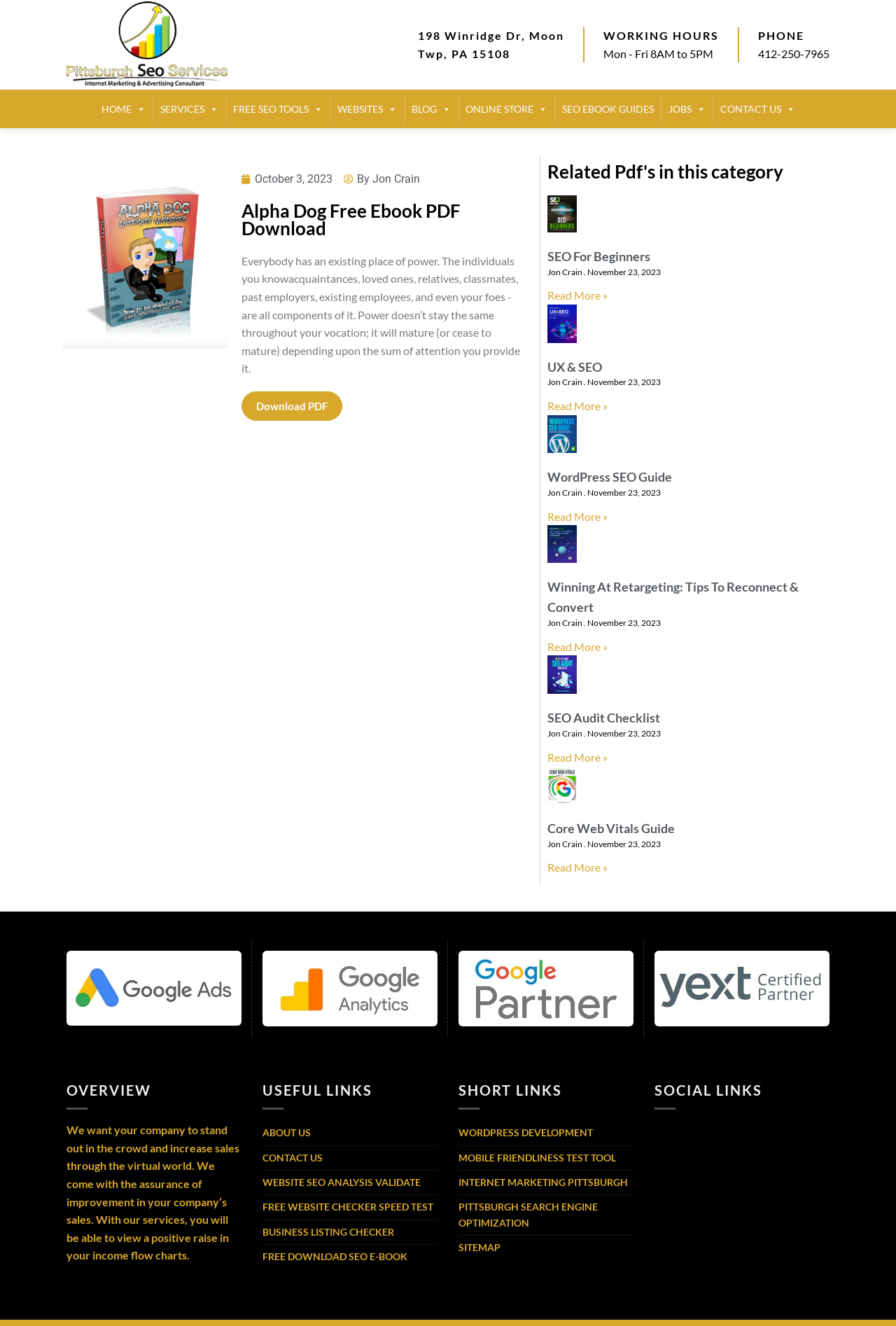Please provide the bounding box coordinates for the element that needs to be clicked to perform the instruction: "Visit the CONTACT US page". The coordinates must consist of four float numbers between 0 and 1, formatted as [left, top, right, bottom].

[0.796, 0.072, 0.895, 0.093]